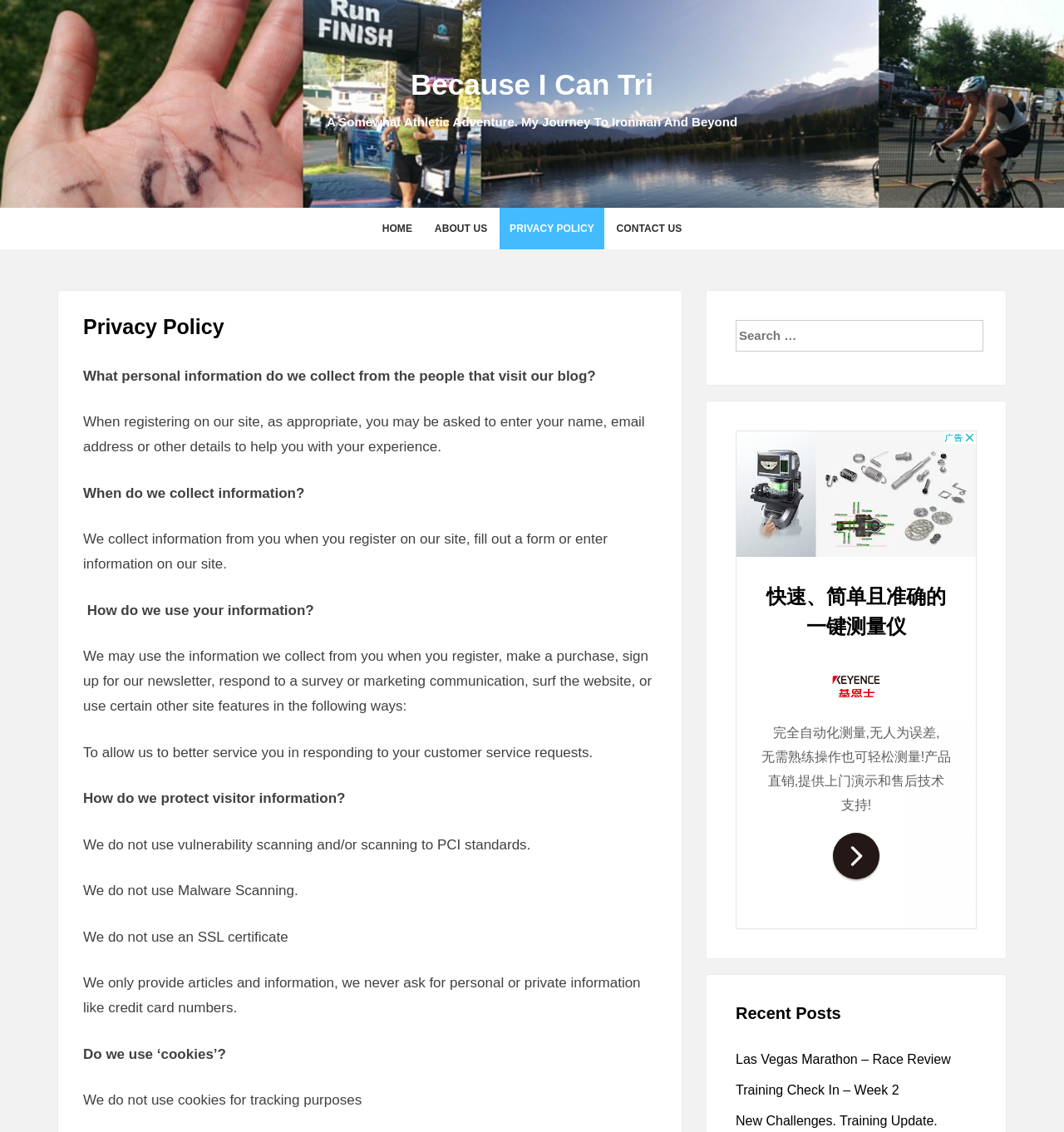Please identify and generate the text content of the webpage's main heading.

Because I Can Tri